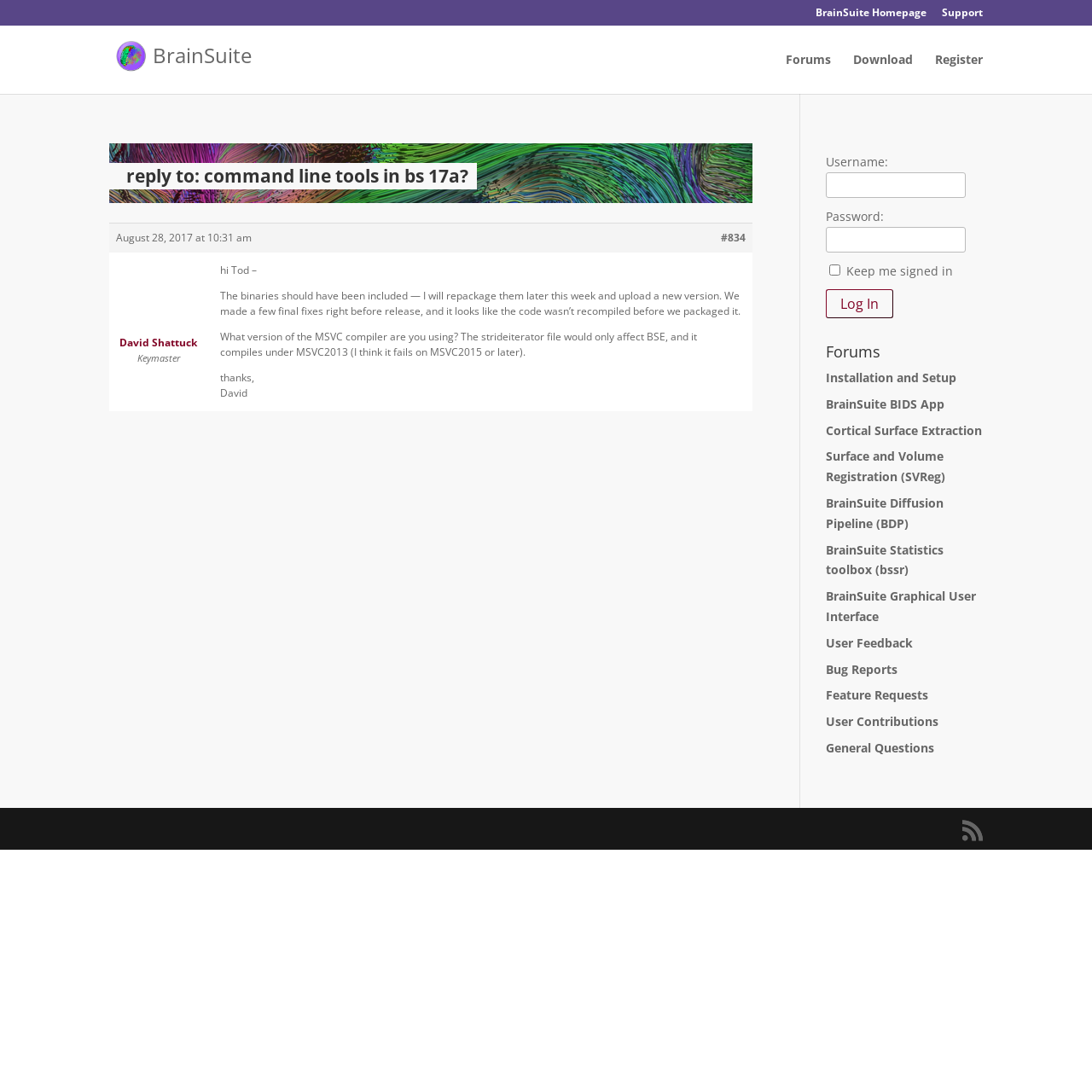Please identify the bounding box coordinates of the element's region that I should click in order to complete the following instruction: "register". The bounding box coordinates consist of four float numbers between 0 and 1, i.e., [left, top, right, bottom].

[0.856, 0.049, 0.9, 0.086]